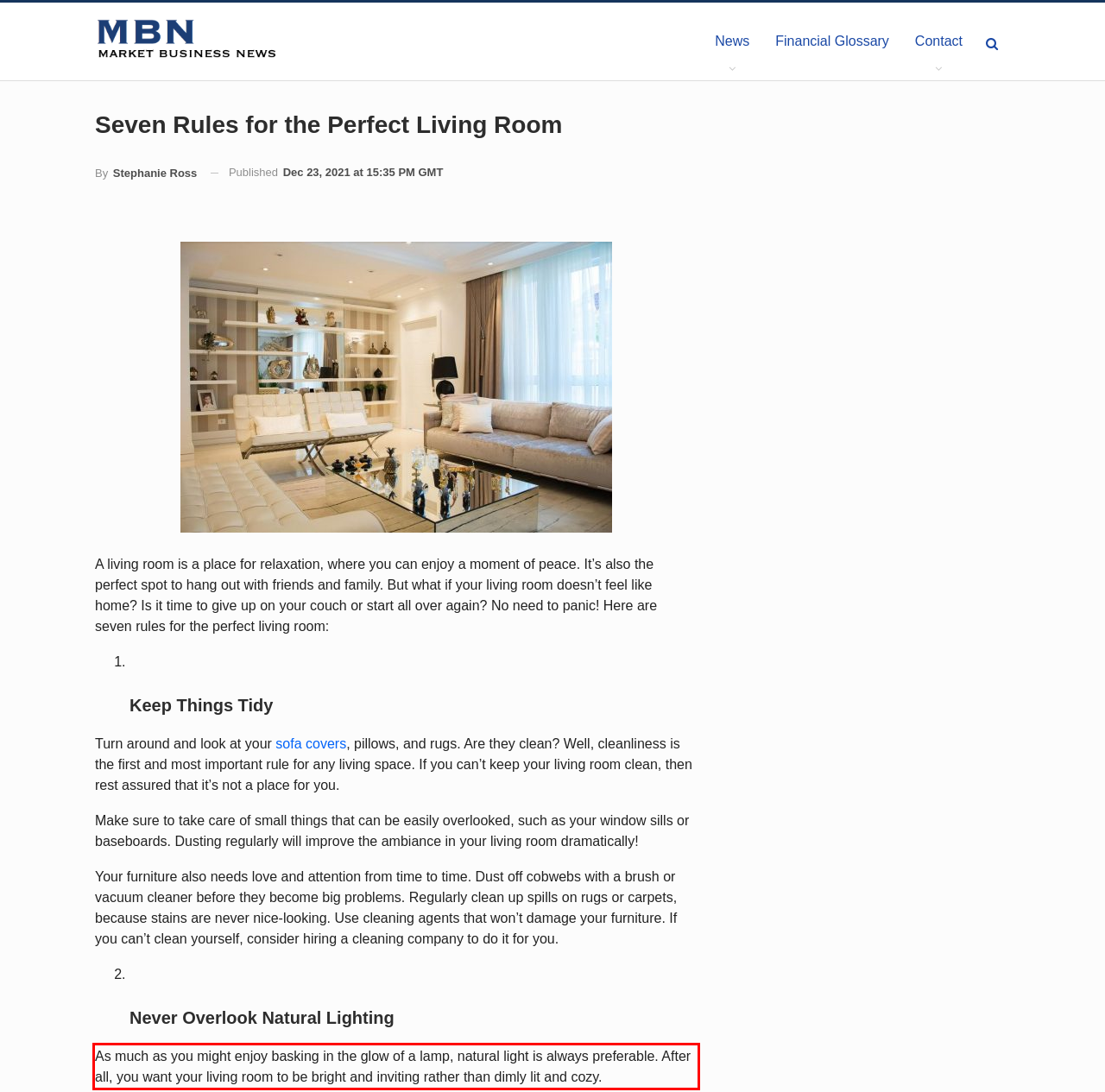You are looking at a screenshot of a webpage with a red rectangle bounding box. Use OCR to identify and extract the text content found inside this red bounding box.

As much as you might enjoy basking in the glow of a lamp, natural light is always preferable. After all, you want your living room to be bright and inviting rather than dimly lit and cozy.